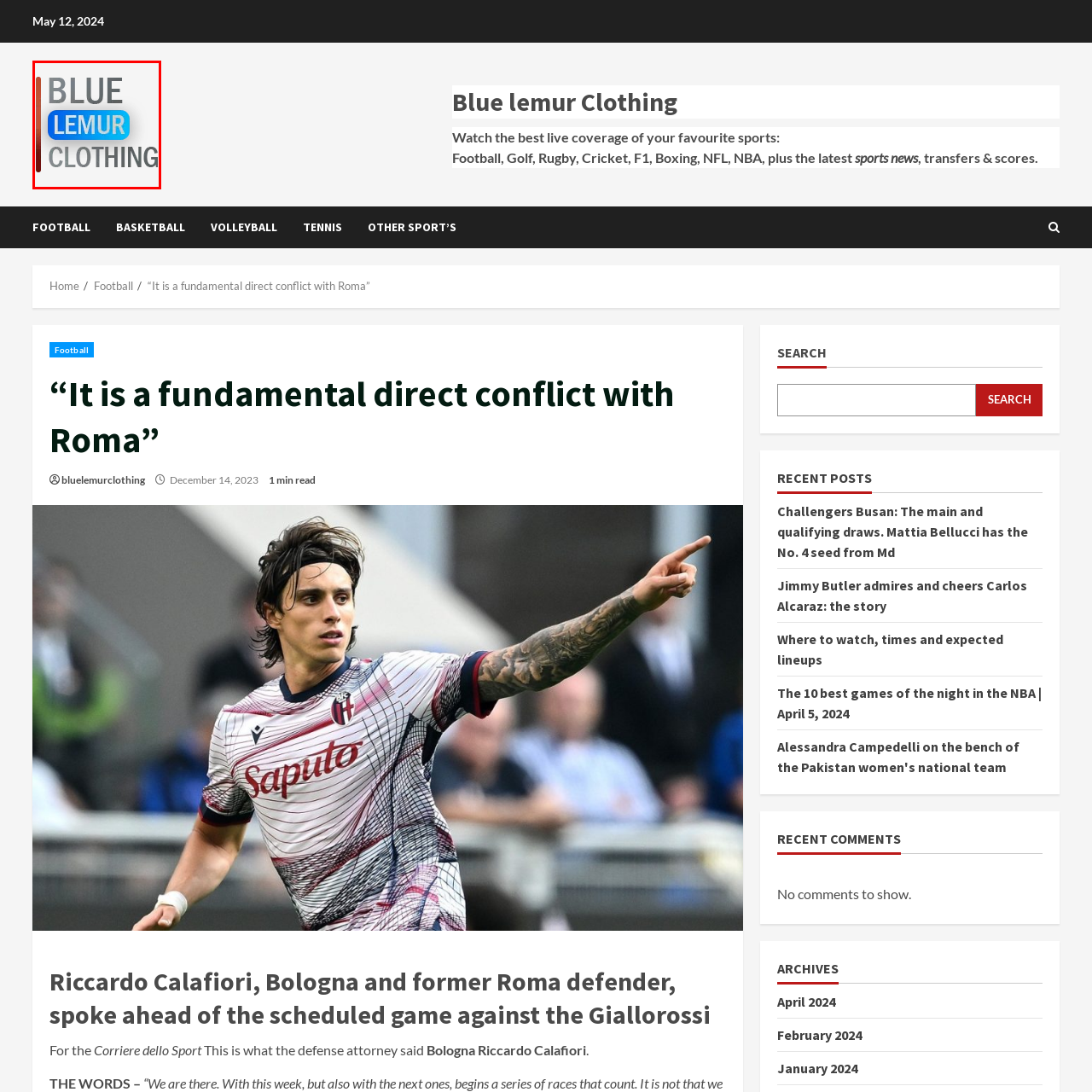Generate a detailed caption for the image contained in the red outlined area.

The image features the logo of "Blue Lemur Clothing," prominently showcasing the brand name. The logo design incorporates a combination of colors, with "BLUE" depicted in a deep blue hue, "LEMUR" presented in a vibrant light blue, and "CLOTHING" displayed in a sleek gray font. The logo is stylized, combining elements of modernity and playfulness, reflecting the brand's identity. Positioned next to the text is a vertical line, adding a distinctive touch to the overall composition. This logo is associated with the recent content related to sports coverage and online updates, highlighting the brand's engagement in the lifestyle and sports apparel market.